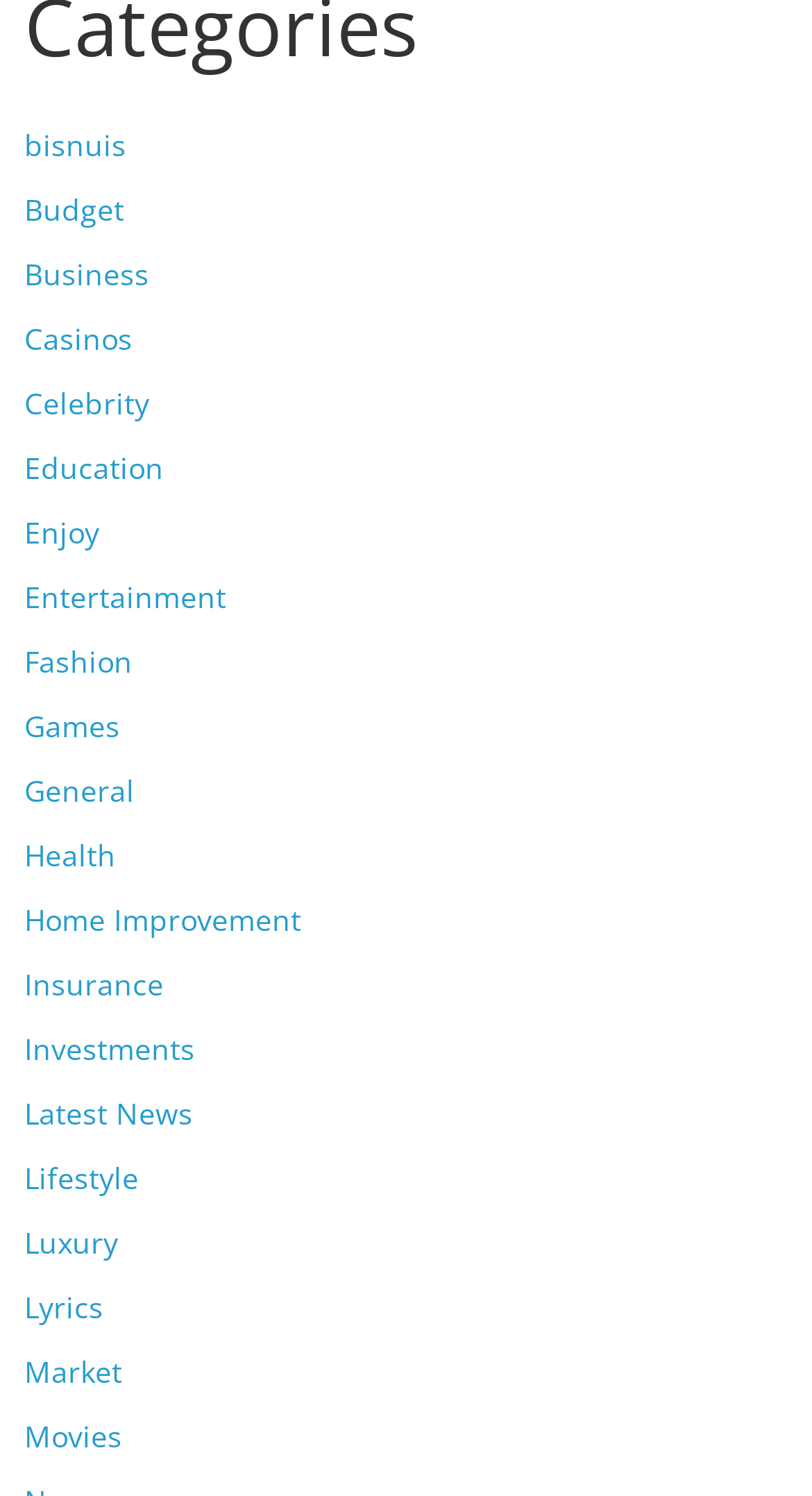Determine the bounding box coordinates of the section I need to click to execute the following instruction: "View Latest News". Provide the coordinates as four float numbers between 0 and 1, i.e., [left, top, right, bottom].

[0.03, 0.731, 0.238, 0.757]